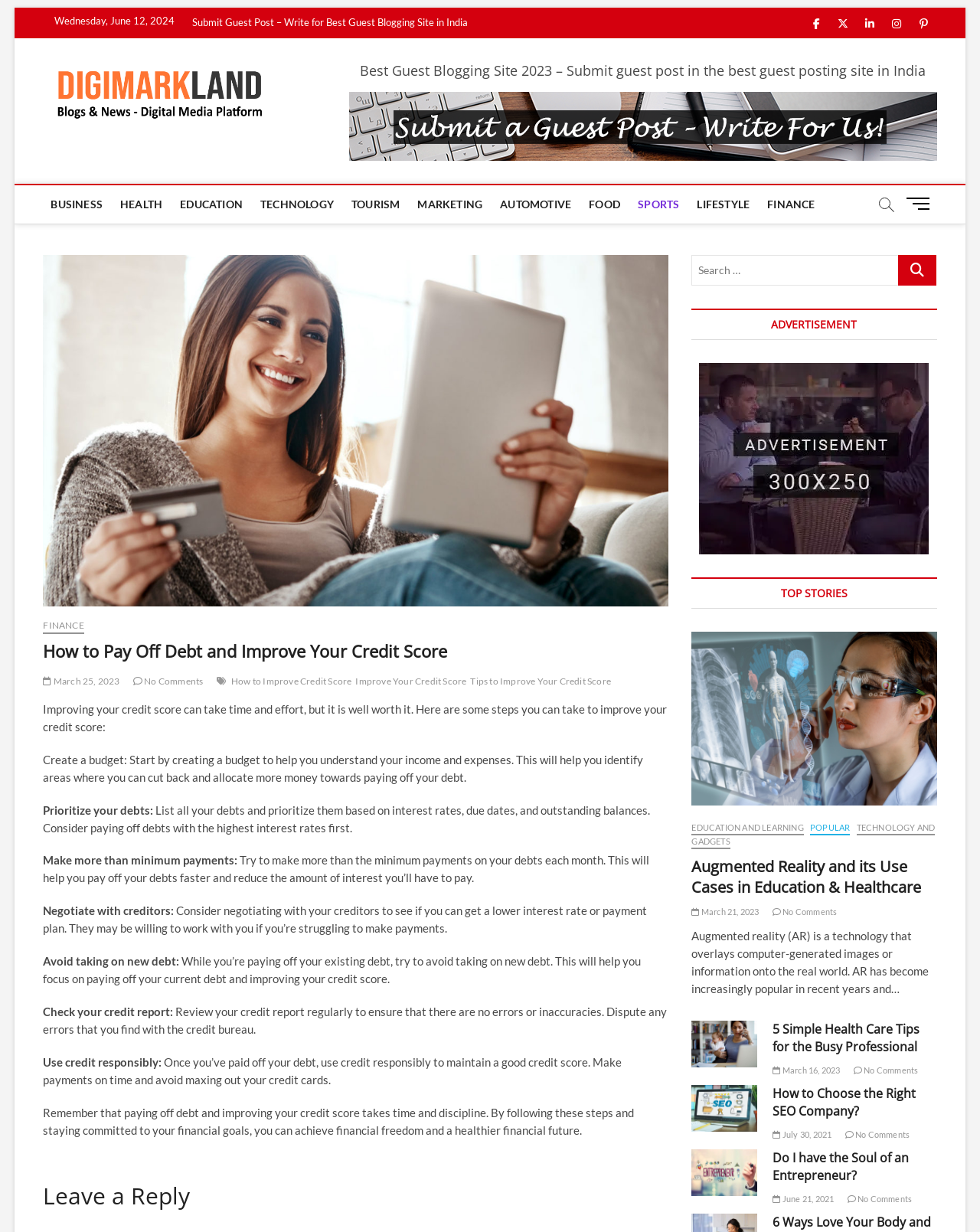What is the topic of the article?
Please provide a comprehensive and detailed answer to the question.

The article is about improving credit score, which can be inferred from the heading 'How to Pay Off Debt and Improve Your Credit Score' and the content of the article that provides steps to improve credit score.